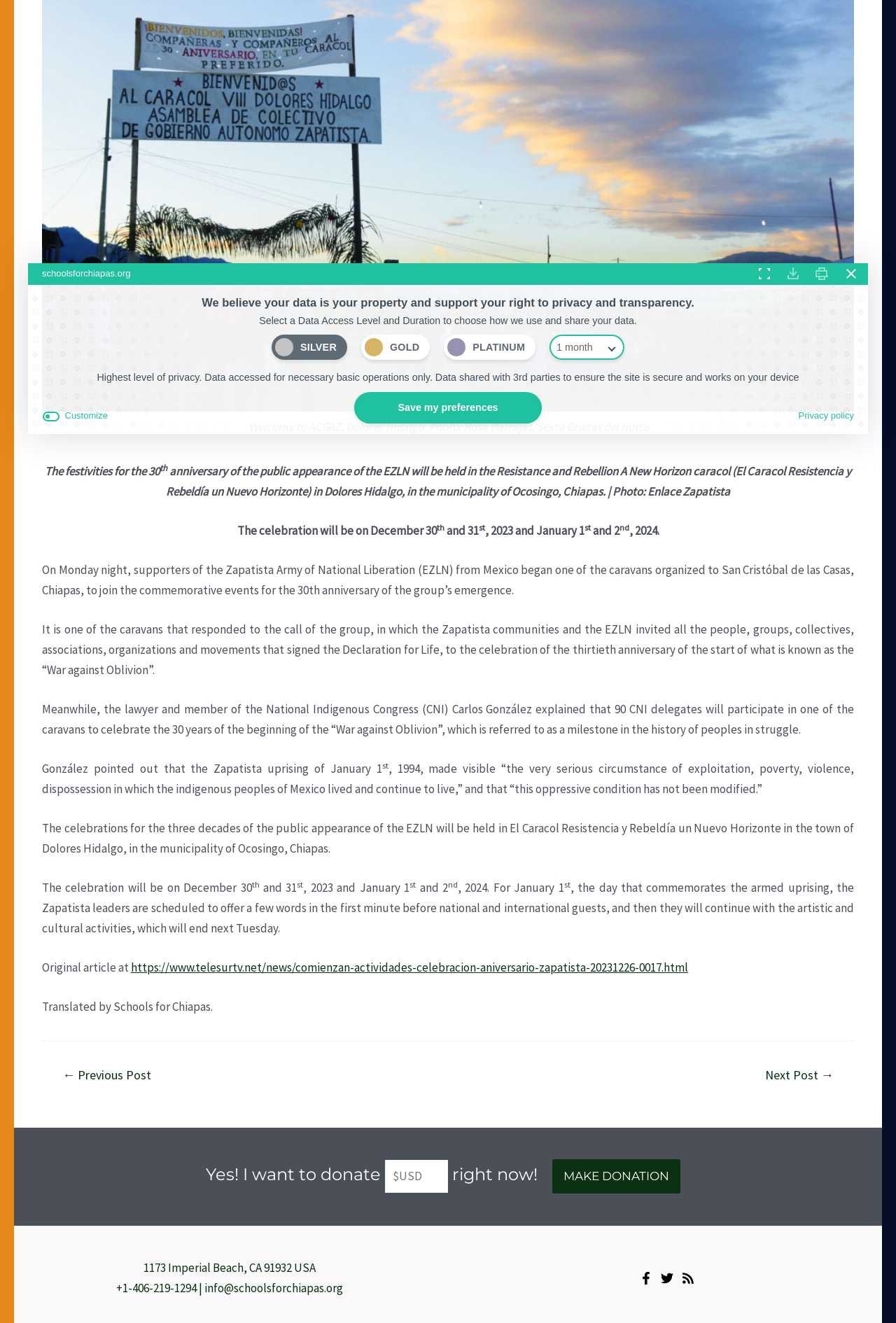Find the bounding box coordinates corresponding to the UI element with the description: "繁體中文". The coordinates should be formatted as [left, top, right, bottom], with values as floats between 0 and 1.

None